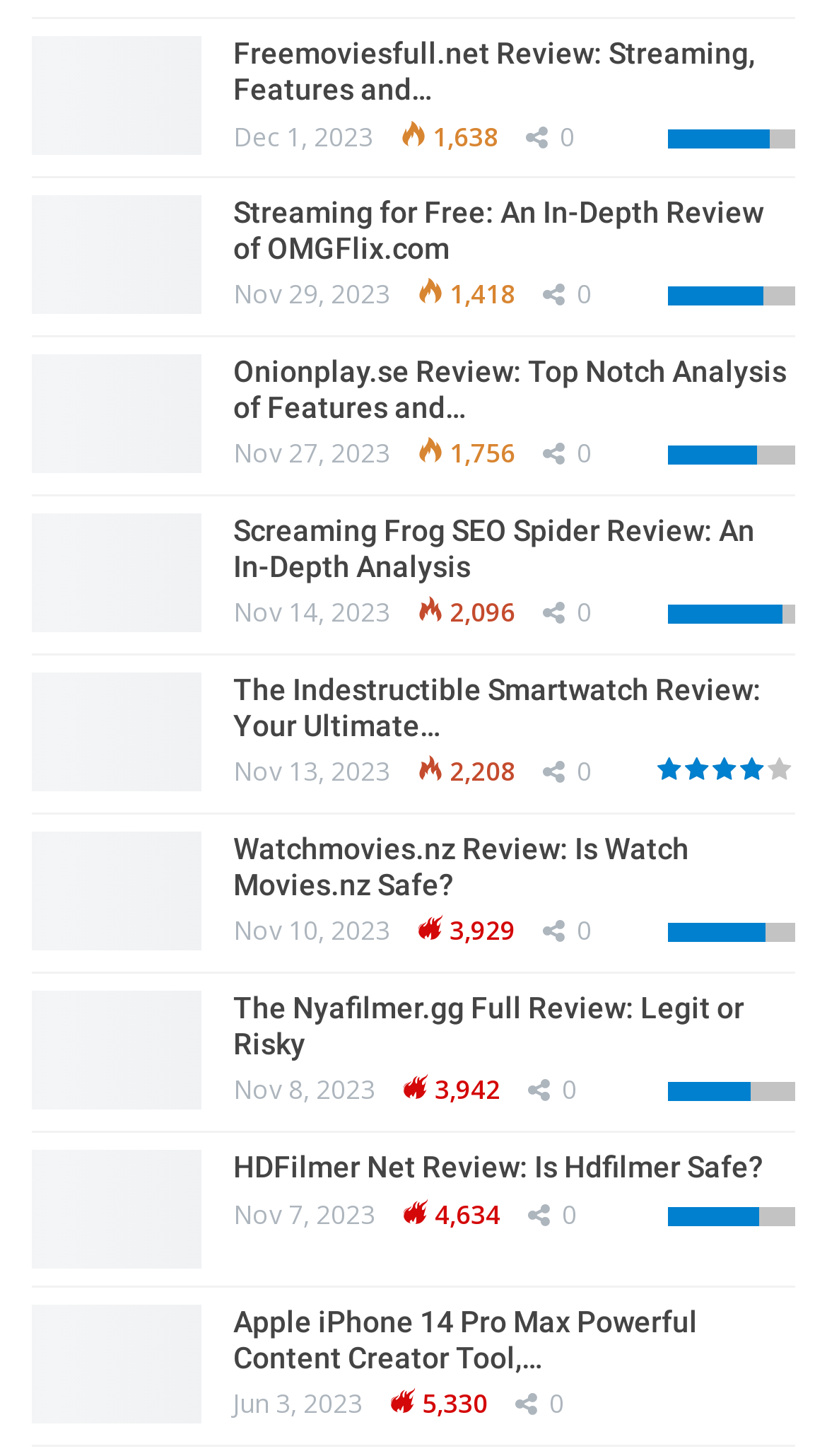Identify the bounding box for the described UI element: "Freemoviesfull.net Review: Streaming, Features and…".

[0.282, 0.025, 0.913, 0.072]